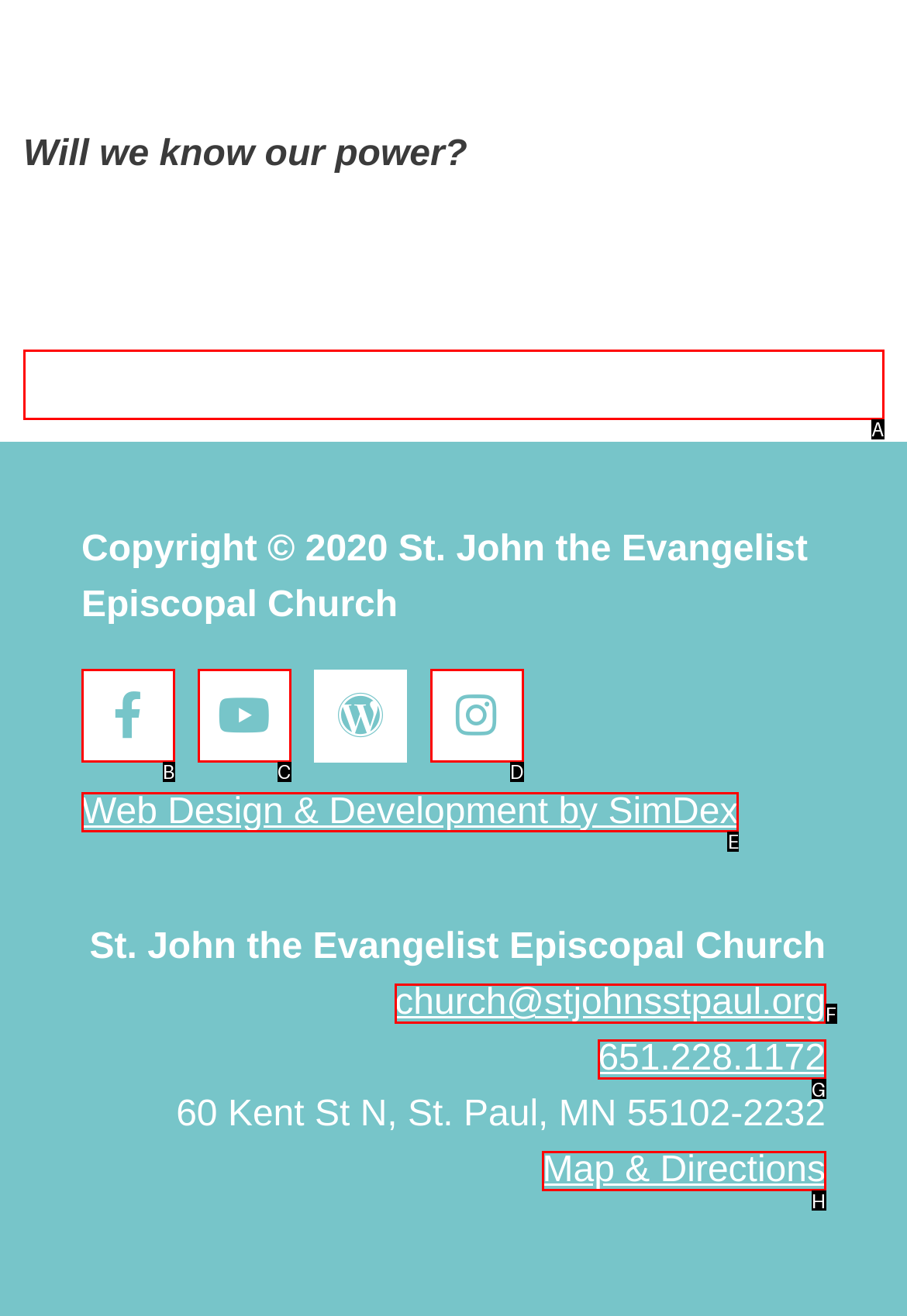Select the letter of the HTML element that best fits the description: title="Jet-Mud-Mixer1"
Answer with the corresponding letter from the provided choices.

None